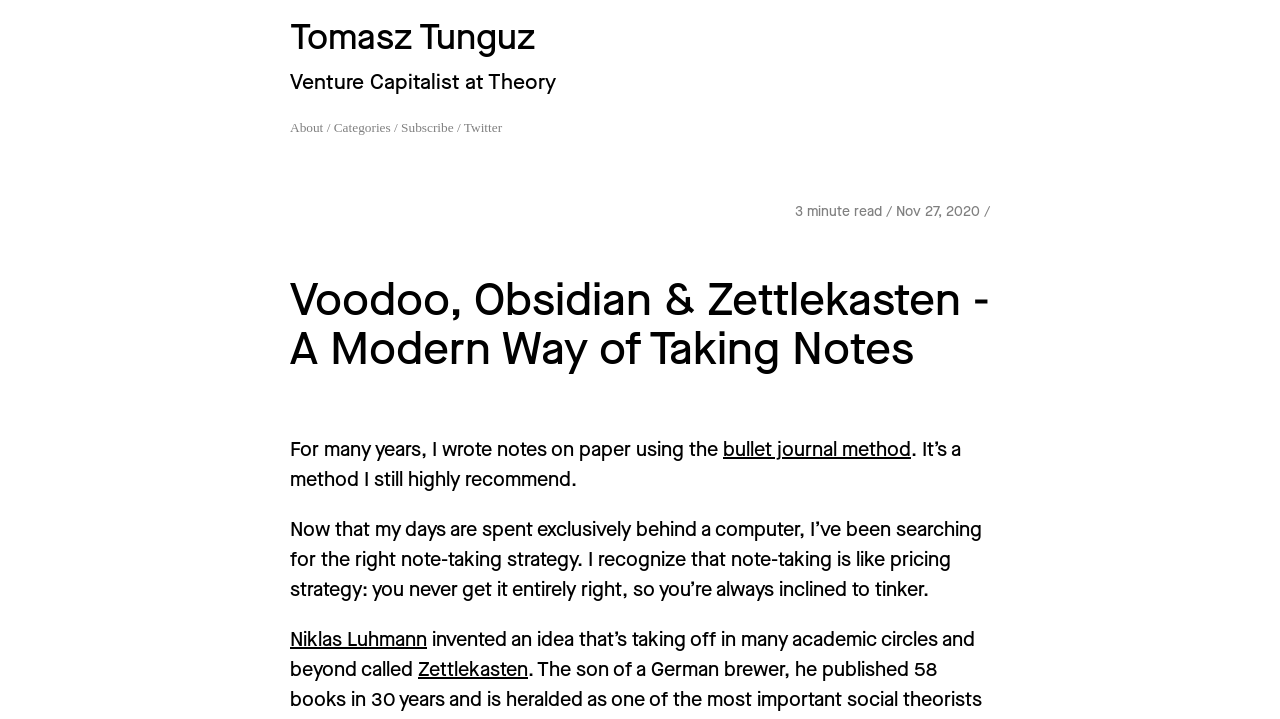Identify the bounding box coordinates for the UI element described as follows: "Tomasz Tunguz". Ensure the coordinates are four float numbers between 0 and 1, formatted as [left, top, right, bottom].

[0.227, 0.018, 0.418, 0.085]